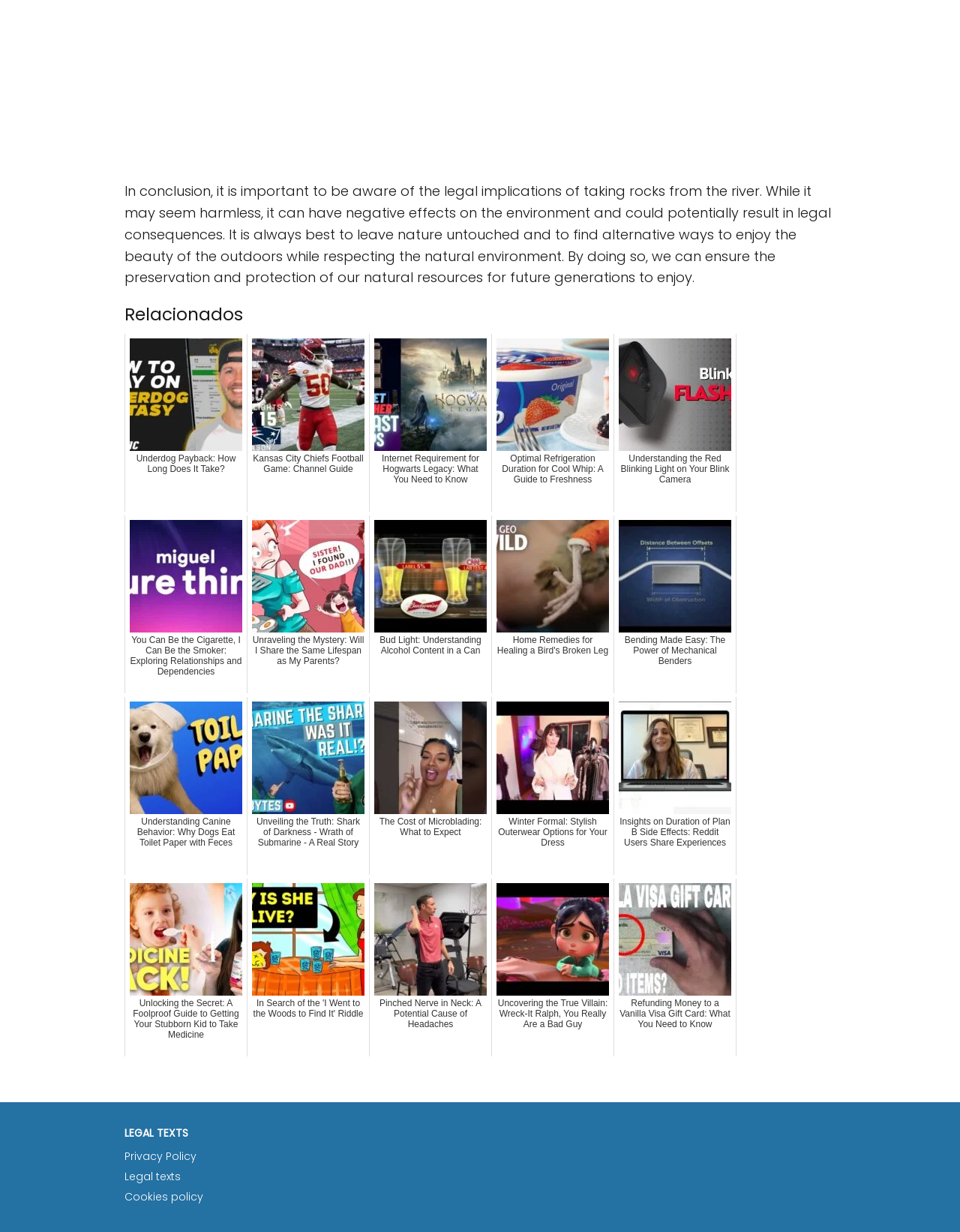Provide the bounding box coordinates of the section that needs to be clicked to accomplish the following instruction: "Learn about Internet Requirement for Hogwarts Legacy."

[0.384, 0.271, 0.512, 0.415]